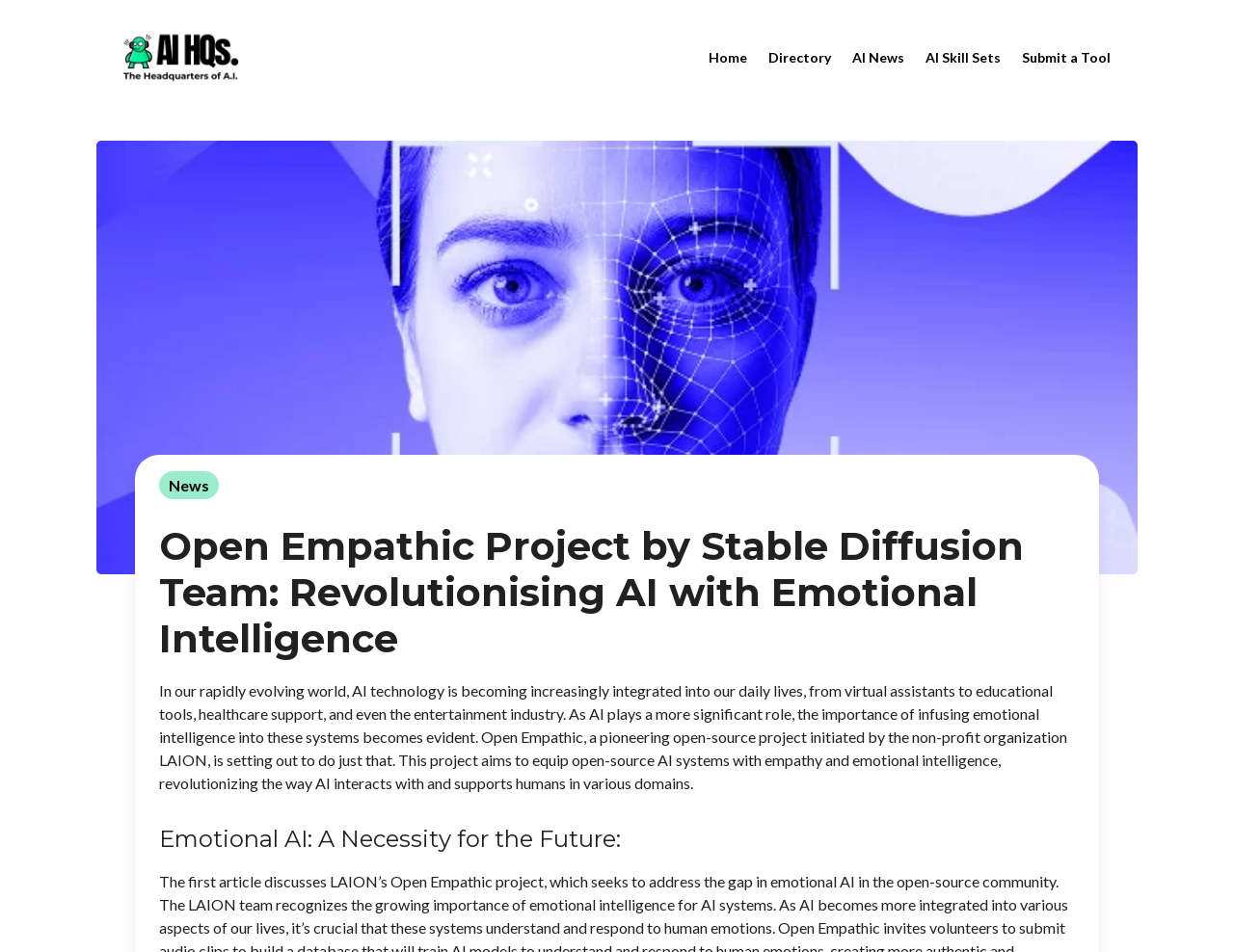Answer succinctly with a single word or phrase:
What is the main goal of the Open Empathic project?

Equip AI with empathy